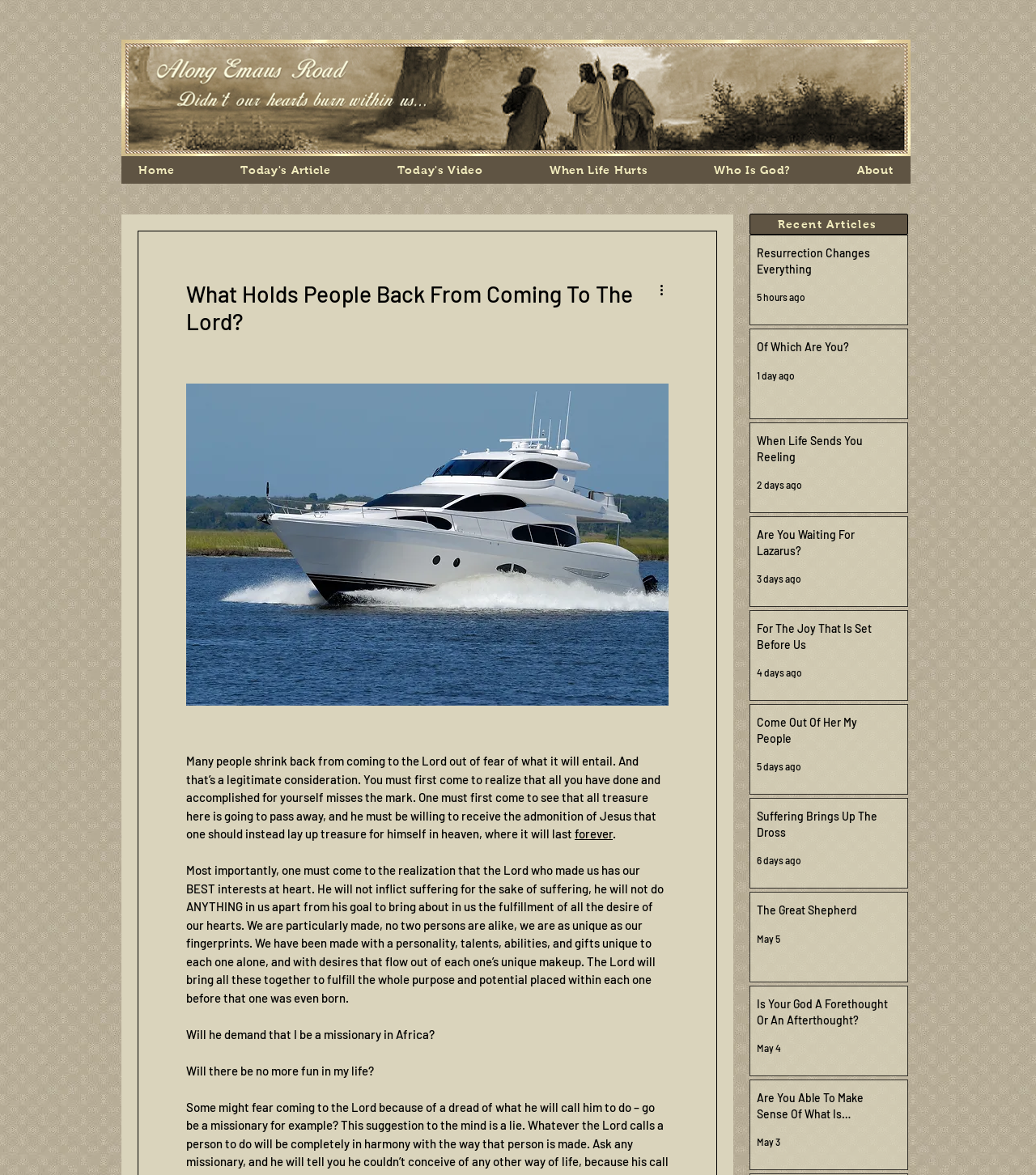What is the theme of the article 'Resurrection Changes Everything'?
Please respond to the question with a detailed and well-explained answer.

Based on the title 'Resurrection Changes Everything', it can be inferred that the article discusses the significance and impact of resurrection, likely in the context of Christianity and its effects on individuals and their lives.